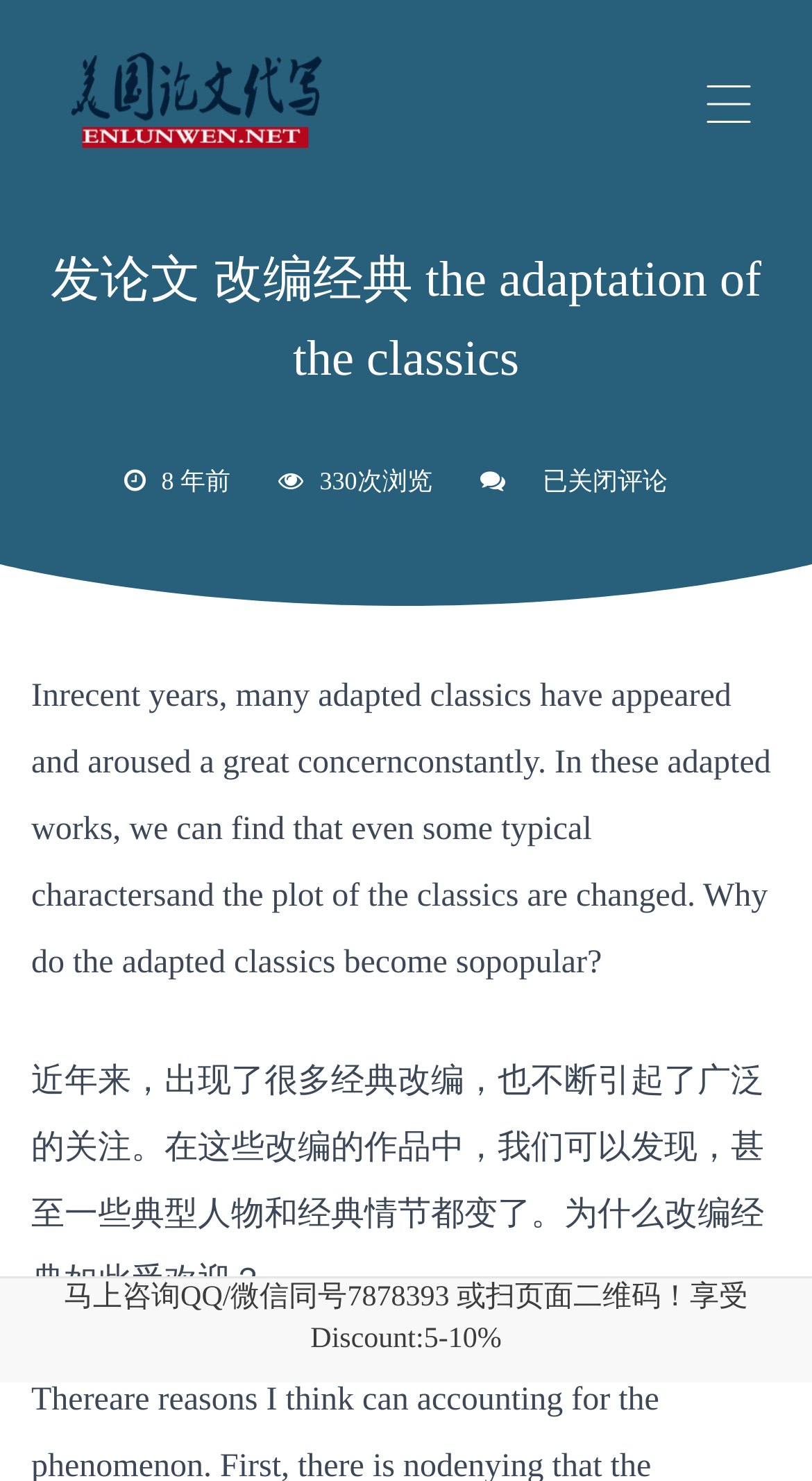What is the language of the webpage?
By examining the image, provide a one-word or phrase answer.

Chinese and English